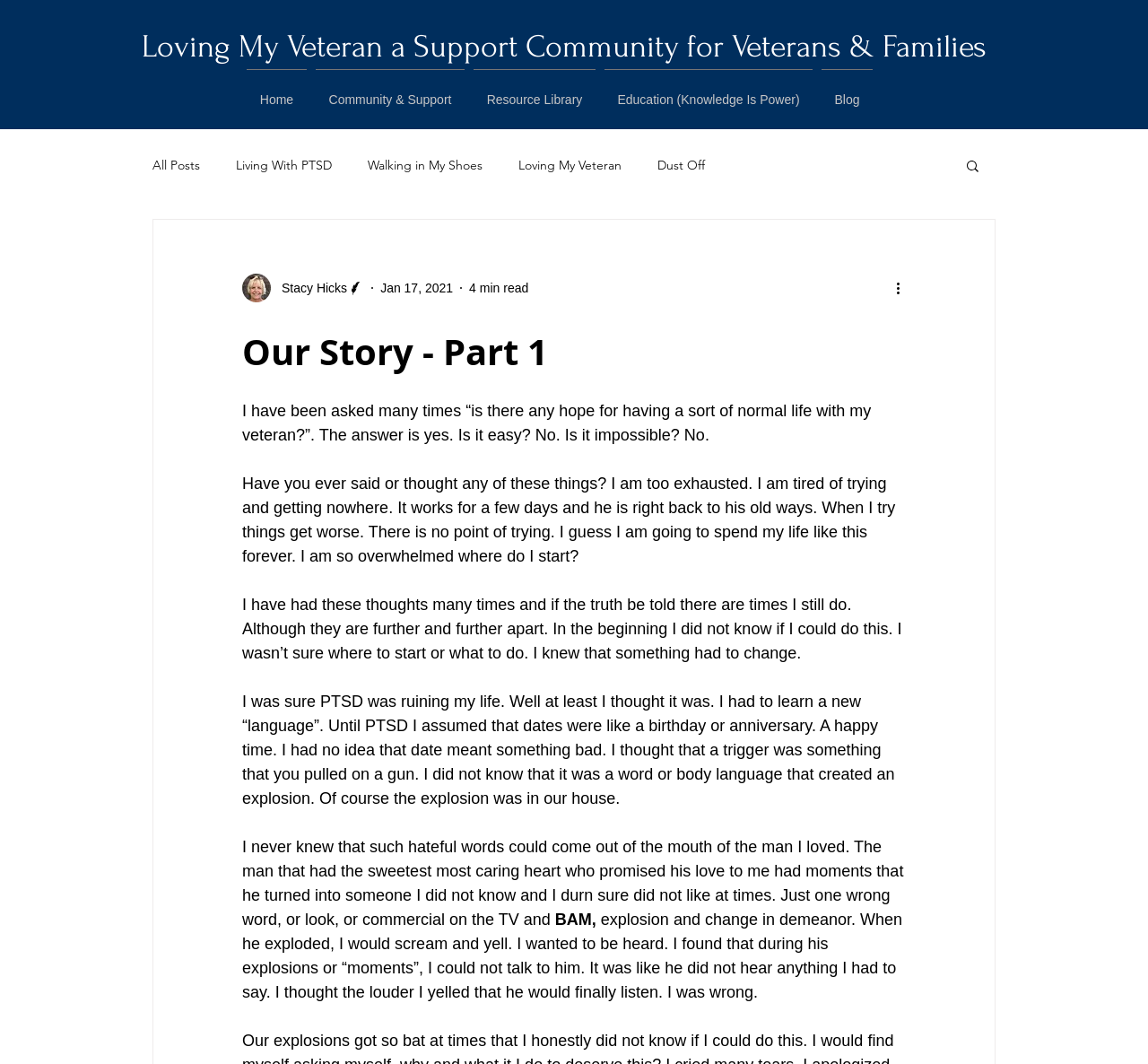Please identify the bounding box coordinates of the clickable area that will allow you to execute the instruction: "Click on the 'Home' link".

[0.211, 0.065, 0.271, 0.107]